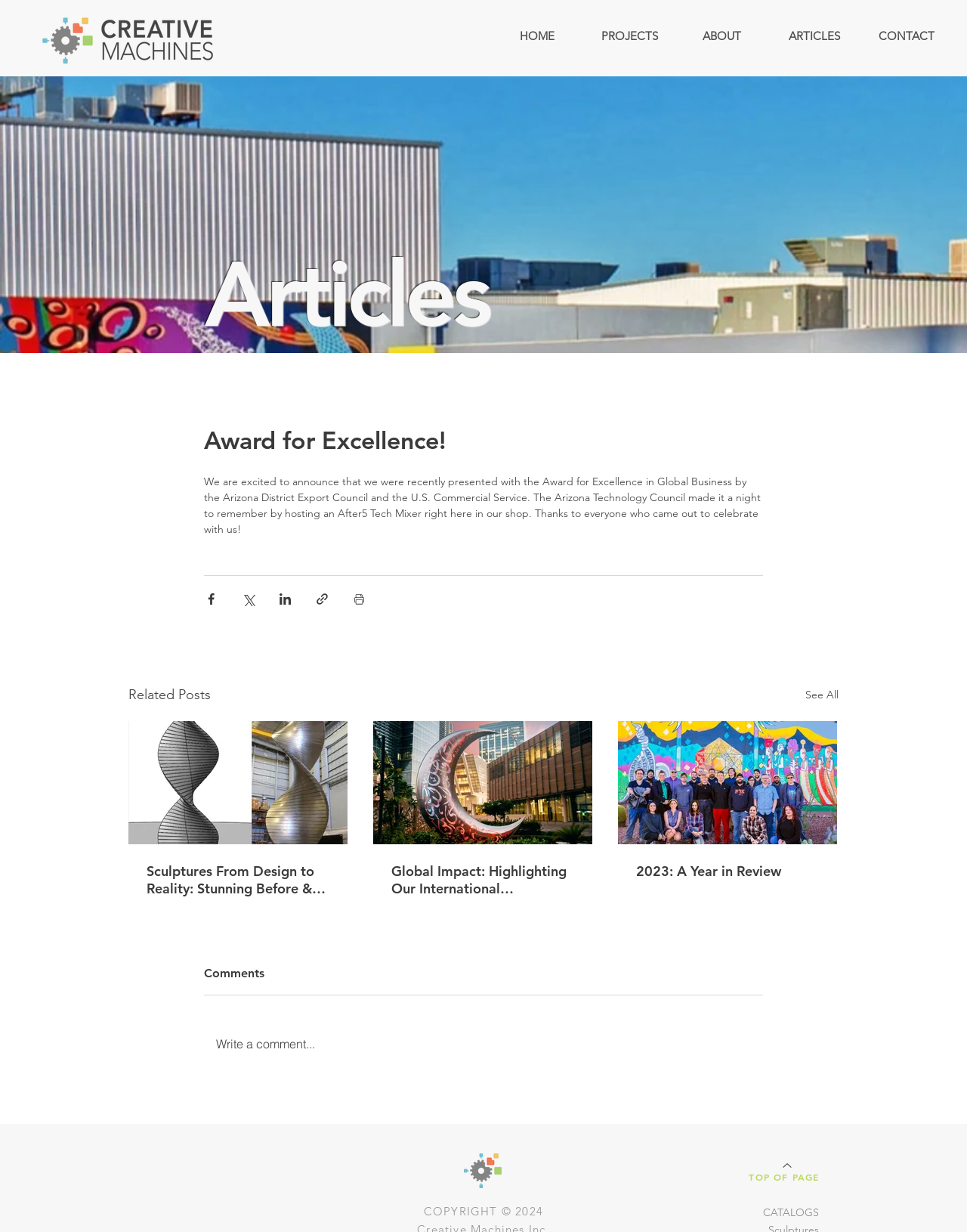How many related posts are there?
Using the screenshot, give a one-word or short phrase answer.

3